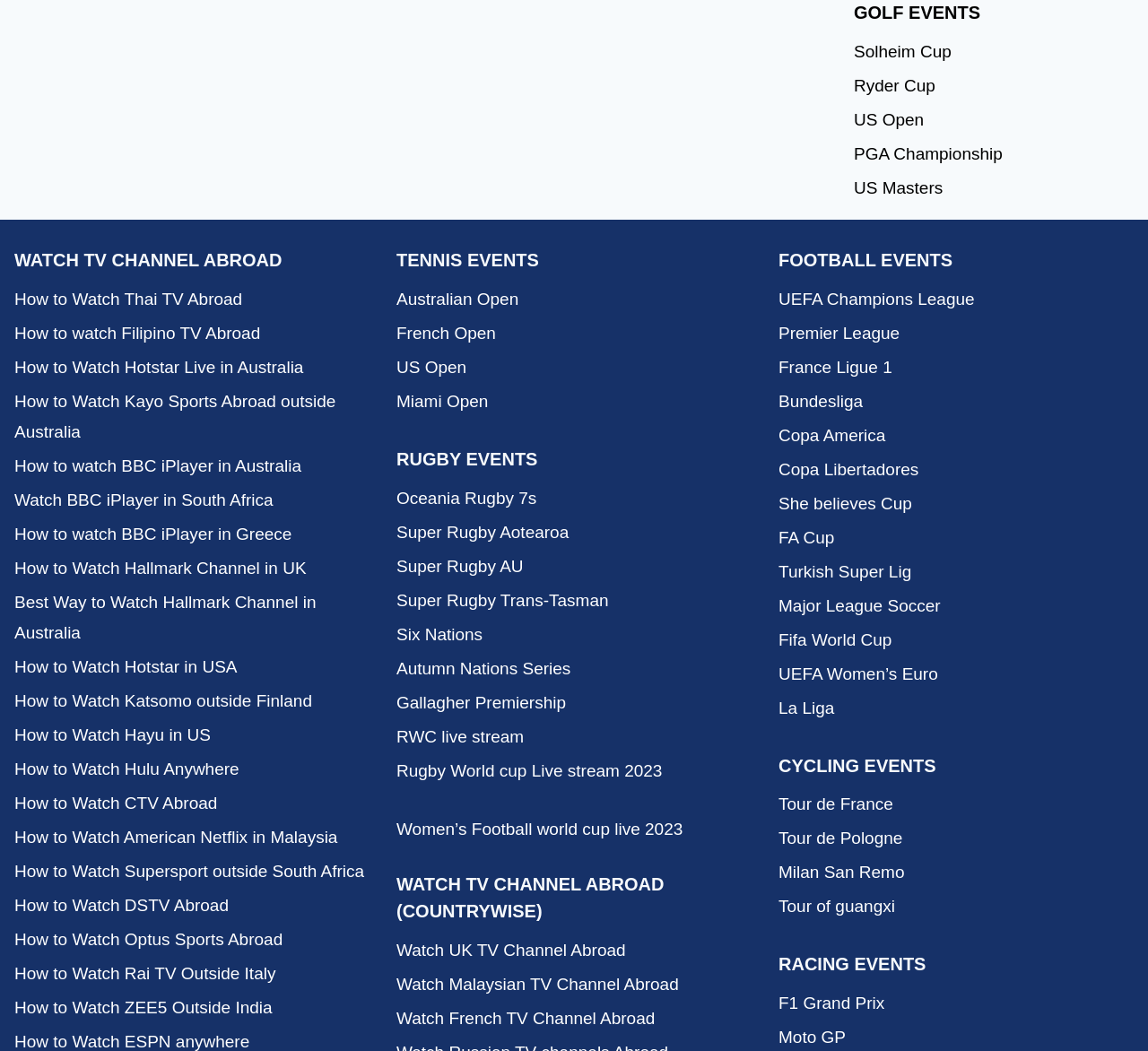Use a single word or phrase to answer the following:
How many headings are on the webpage?

6